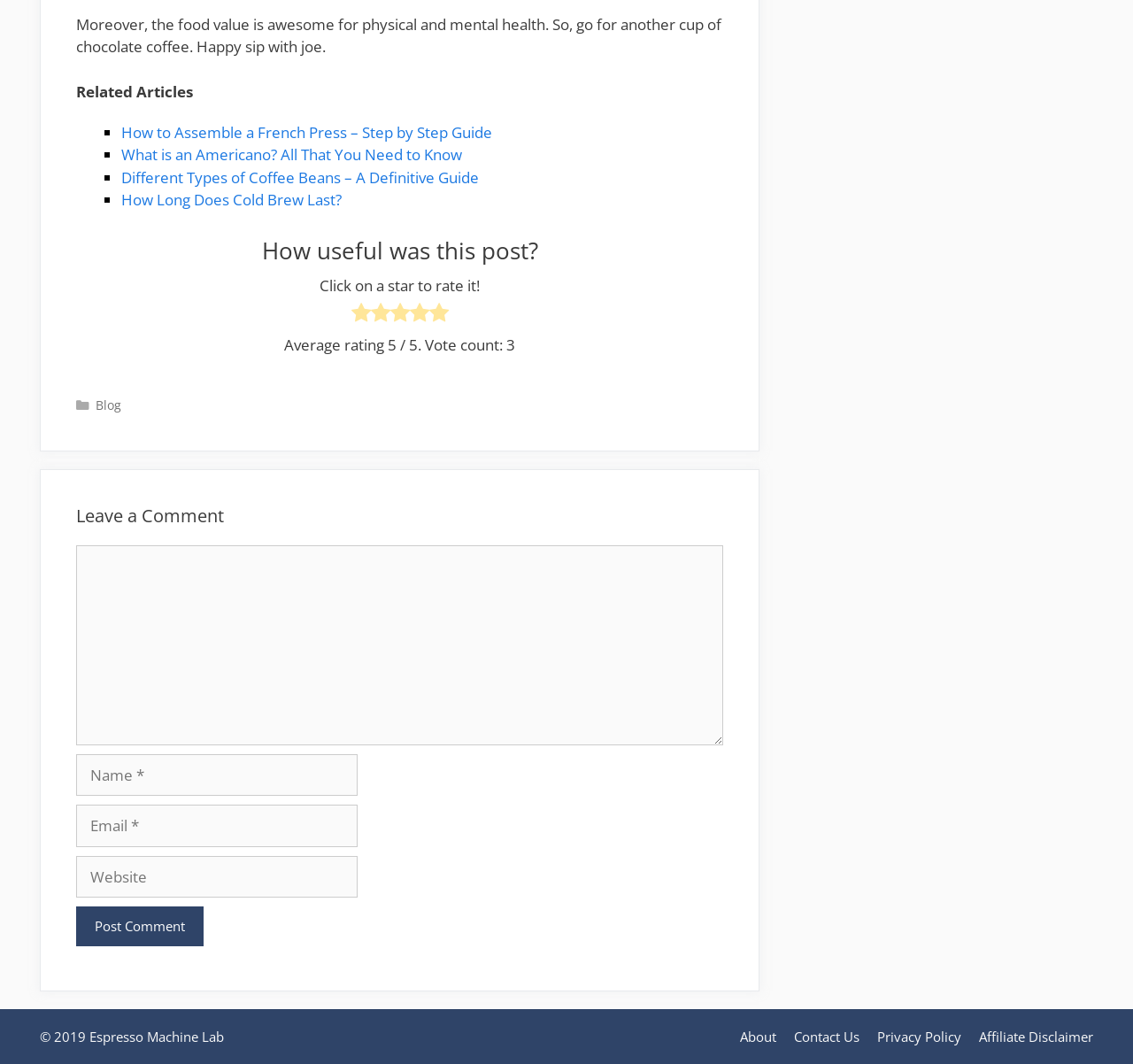How many links are there in the footer?
Give a single word or phrase as your answer by examining the image.

5